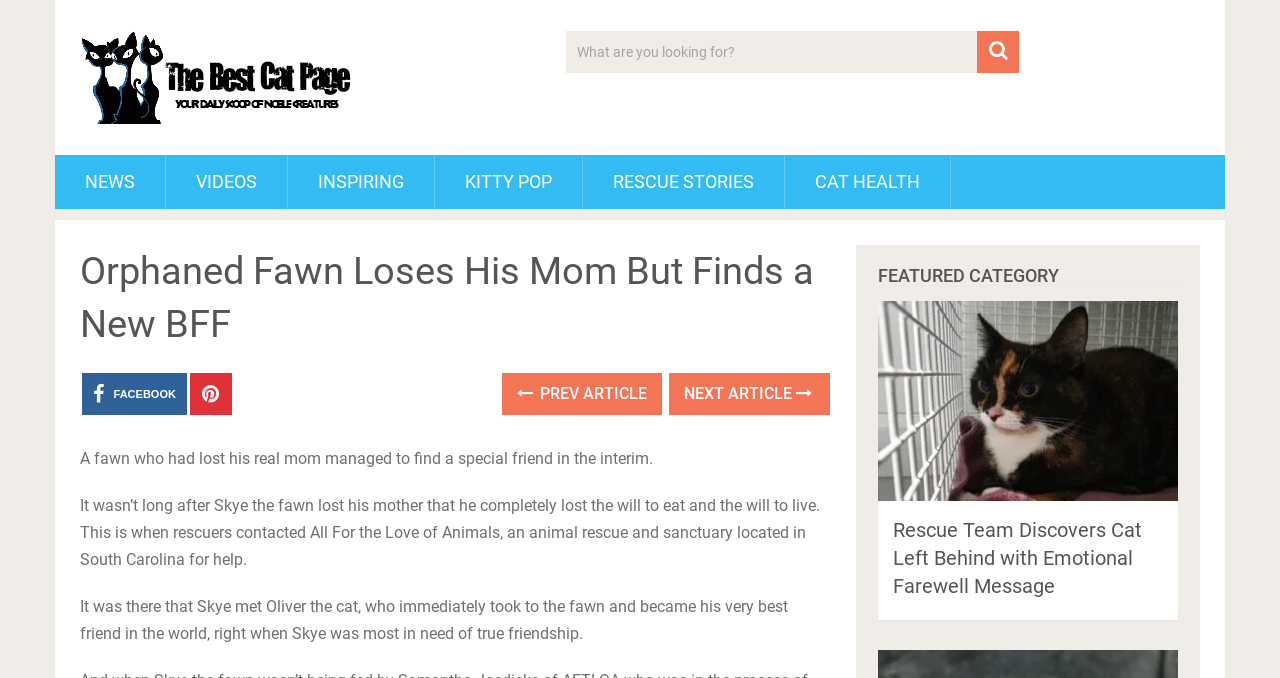Find the bounding box coordinates for the area that must be clicked to perform this action: "Search for something".

[0.442, 0.046, 0.796, 0.108]